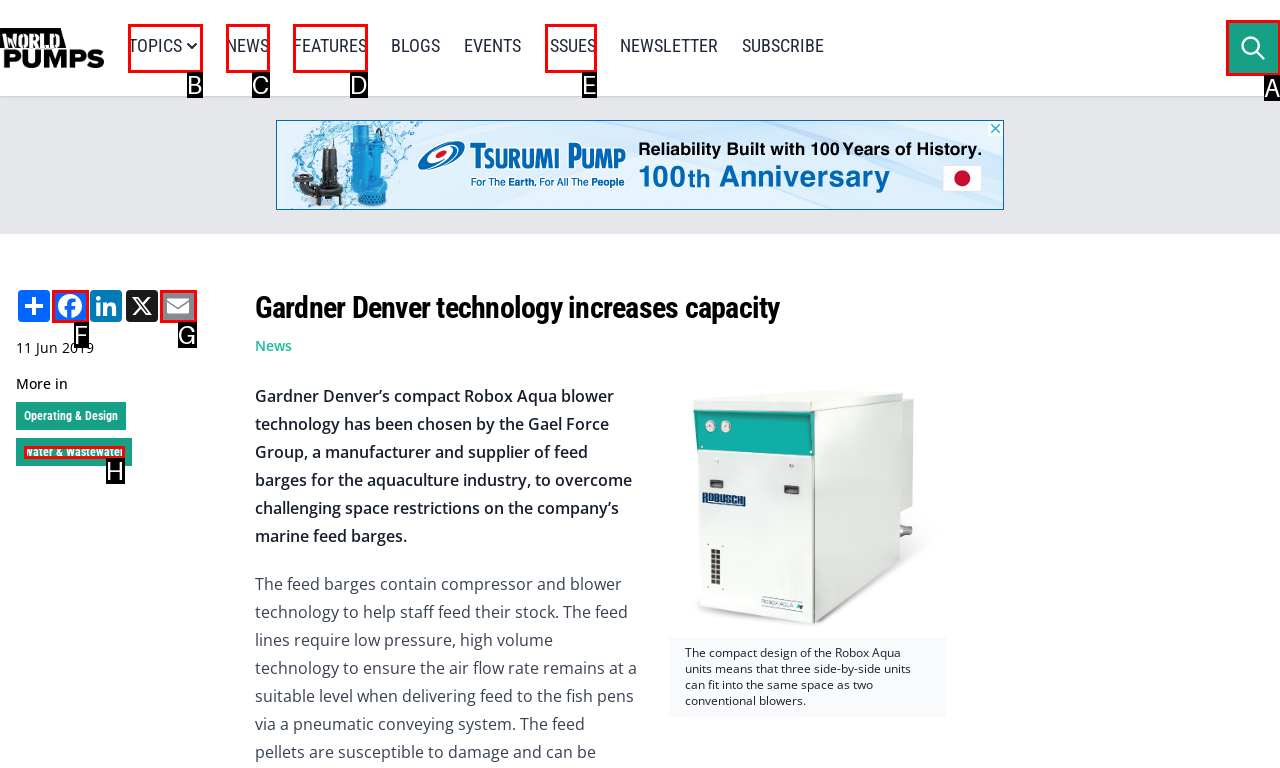Point out the HTML element I should click to achieve the following: Search for something Reply with the letter of the selected element.

A